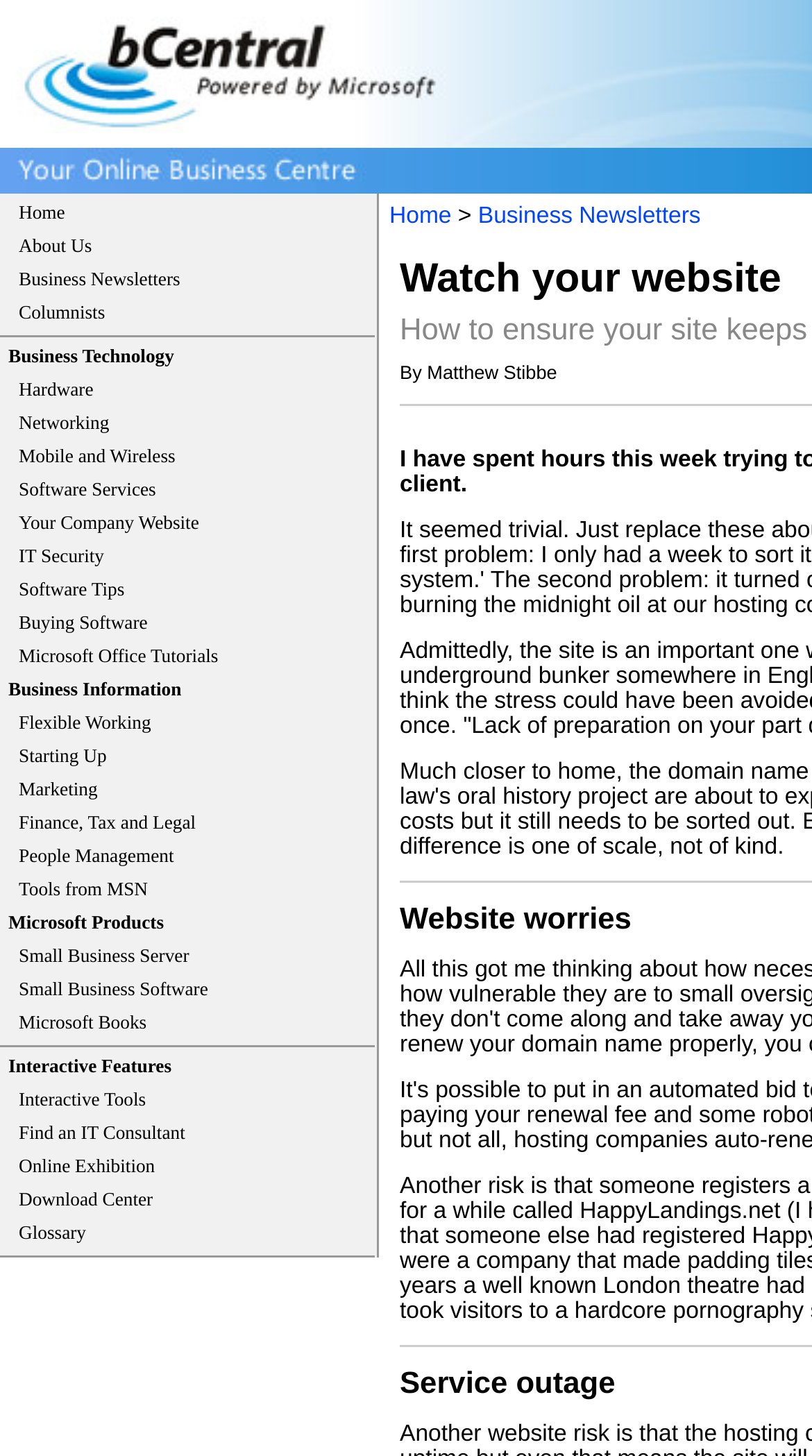Extract the bounding box coordinates of the UI element described: "Business Newsletters". Provide the coordinates in the format [left, top, right, bottom] with values ranging from 0 to 1.

[0.023, 0.184, 0.222, 0.199]